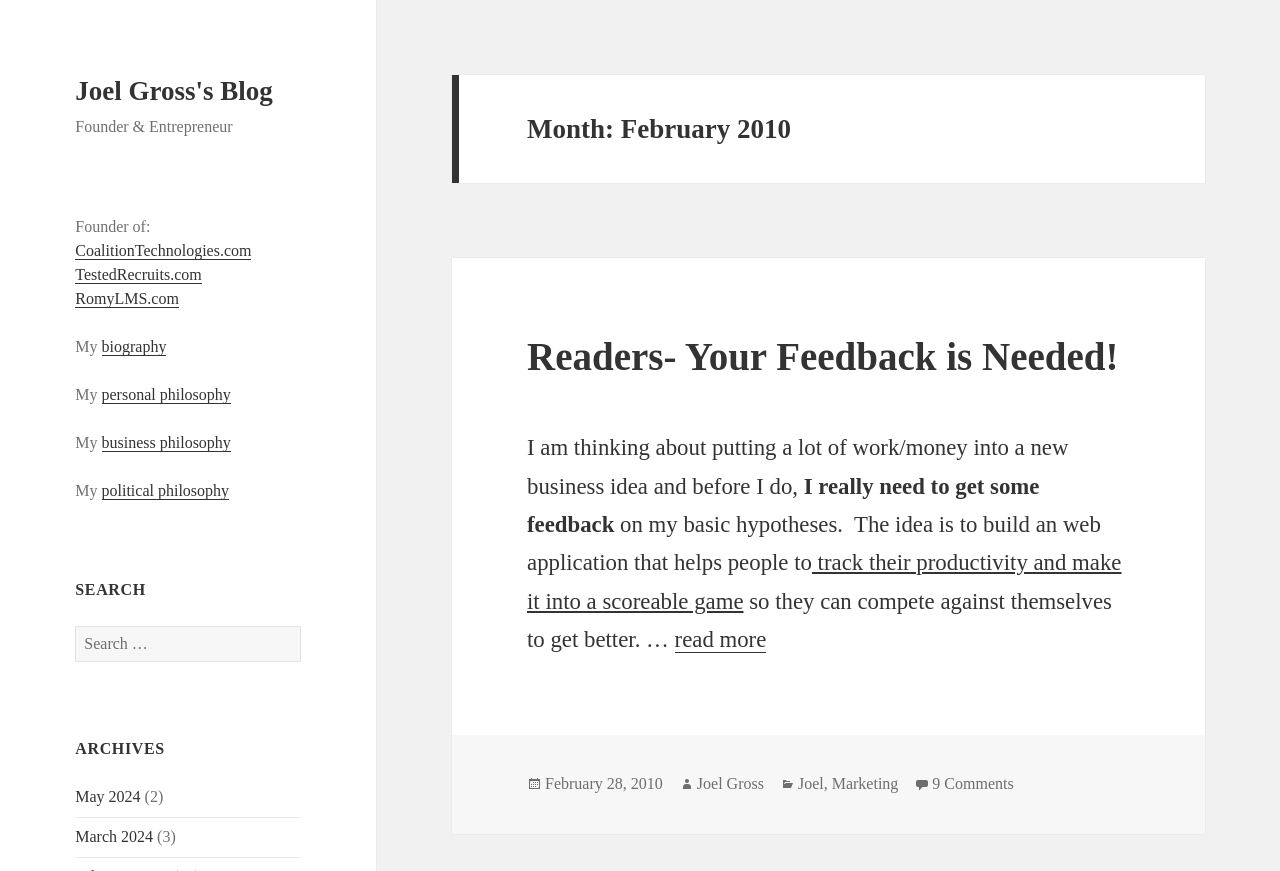Provide an in-depth description of the elements and layout of the webpage.

This webpage is a blog post from February 2010 by Joel Gross. At the top, there is a header section with a link to "Joel Gross's Blog" and a description of the author as "Founder & Entrepreneur". Below this, there are links to three websites founded by Joel Gross: CoalitionTechnologies.com, TestedRecruits.com, and RomyLMS.com. 

To the right of these links, there are four links to pages about Joel Gross's biography, personal philosophy, business philosophy, and political philosophy. 

Further down, there is a search bar with a heading "SEARCH" and a button to submit the search query. 

Below the search bar, there is an "ARCHIVES" section with links to blog posts from May 2024 and March 2024, each with a number of posts in parentheses.

The main content of the page is an article titled "Readers- Your Feedback is Needed!" which discusses a new business idea for a web application to track productivity and make it a scoreable game. The article asks for feedback on the idea and includes a "read more" link.

At the bottom of the page, there is a footer section with information about the post, including the date "February 28, 2010", the author "Joel Gross", and categories "Joel" and "Marketing". There is also a link to 9 comments on the post.